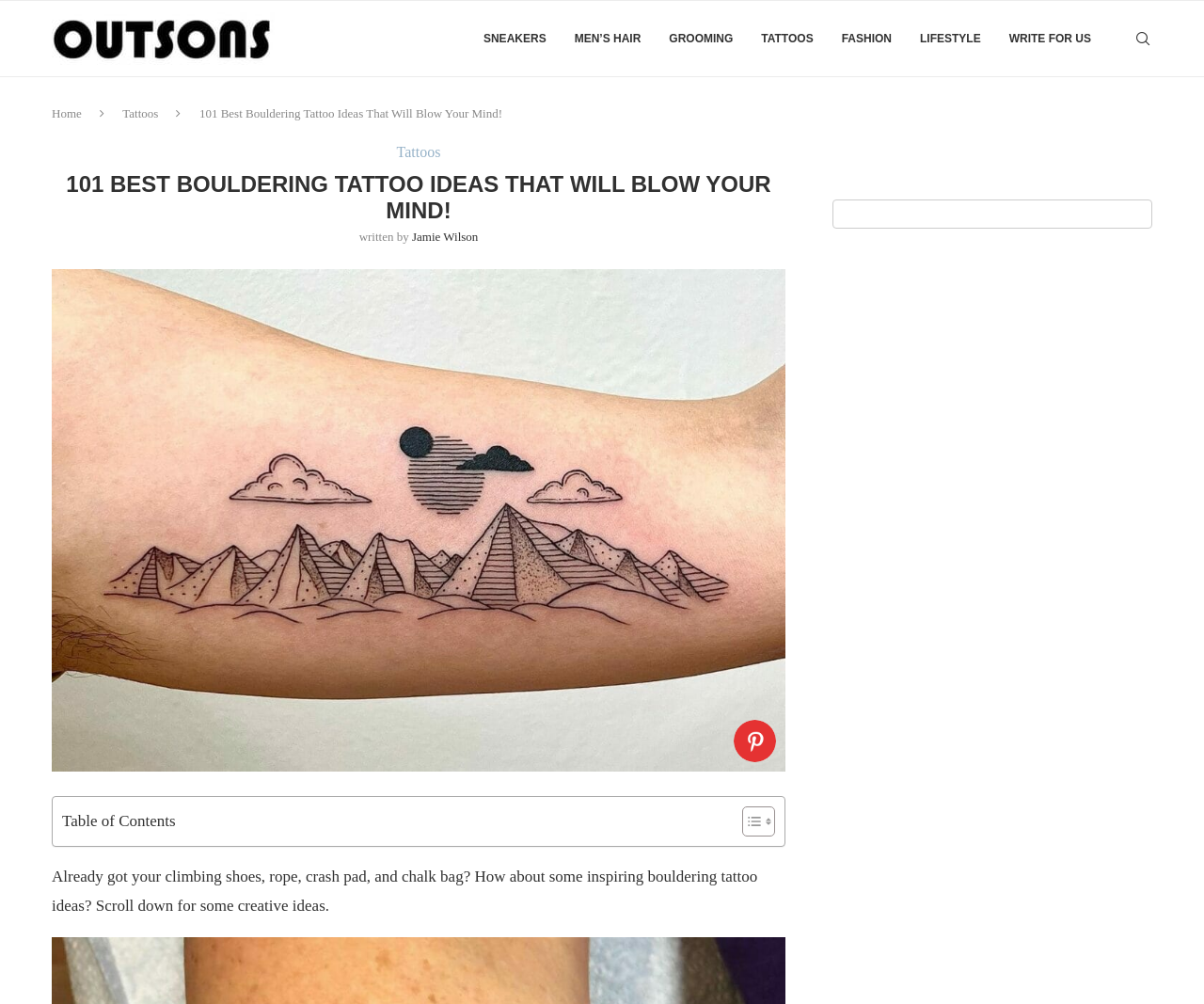Please locate the bounding box coordinates of the element that should be clicked to complete the given instruction: "View the 'Bouldering Tattoo' image".

[0.043, 0.268, 0.652, 0.769]